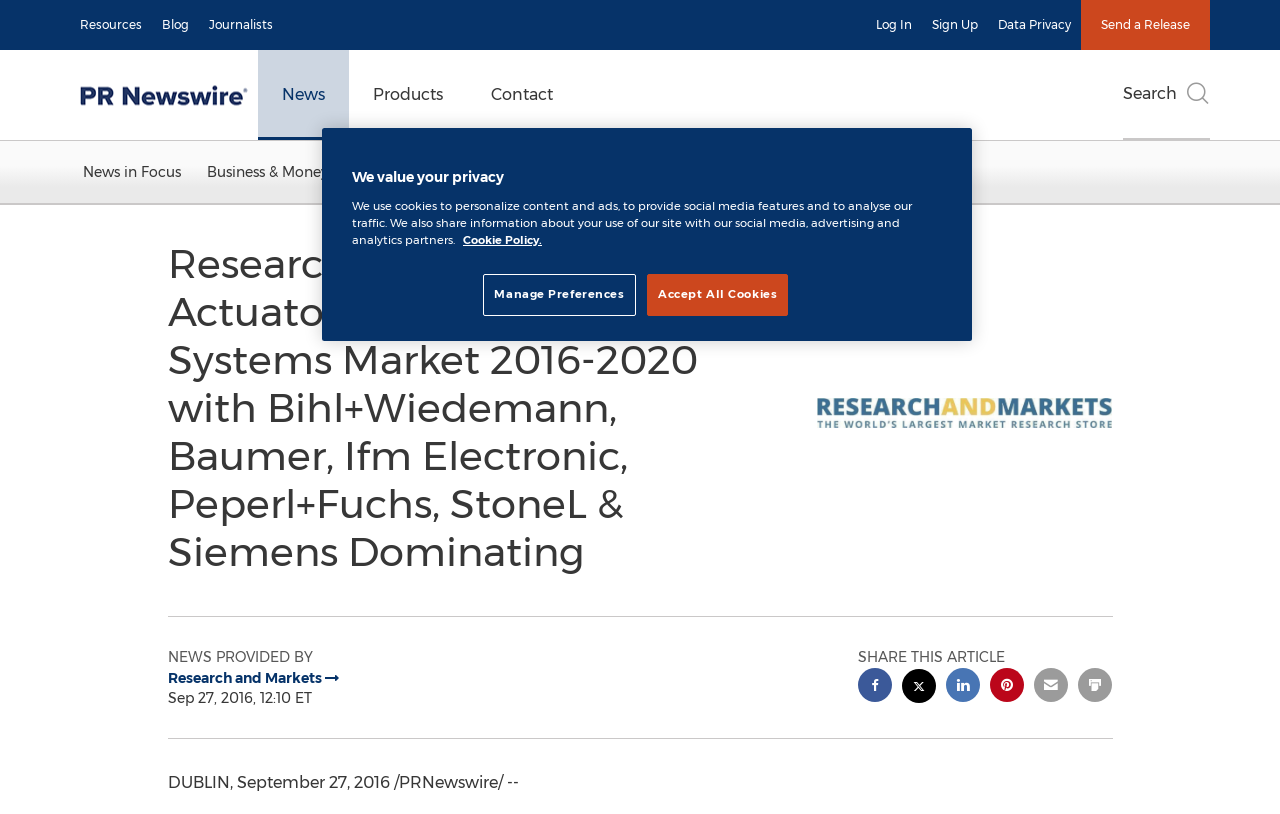Write an extensive caption that covers every aspect of the webpage.

The webpage is about Research and Markets, a company that provides market research reports. At the top of the page, there is a primary navigation menu with links to "Resources", "Blog", "Journalists", "Log In", "Sign Up", "Data Privacy", and "Send a Release". Below this menu, there is a secondary navigation menu with links to "Cision PR Newswire", "News", "Products", and "Contact". 

On the left side of the page, there is a navigation menu labeled "News" with buttons to "News in Focus", "Business & Money", "Science & Tech", "Lifestyle & Health", "Policy & Public Interest", and "People & Culture". 

The main content of the page is a news article titled "Research and Markets - Global Actuator Sensor Interface Systems Market 2016-2020 with Bihl+Wiedemann, Baumer, Ifm Electronic, Peperl+Fuchs, StoneL & Siemens Dominating". The article has a heading and a subheading, and below it, there is a separator line. The article is attributed to "NEWS PROVIDED BY Research and Markets" and has a date of "Sep 27, 2016, 12:10 ET". 

On the right side of the article, there are social media sharing links to Facebook, Twitter, LinkedIn, Pinterest, and email. Below the article, there is a separator line, and then a footer section with the location "DUBLIN" and the date "September 27, 2016". 

At the bottom of the page, there is a cookie banner with a heading "We value your privacy" and a message explaining the use of cookies on the site. The banner has buttons to "Accept All Cookies" and "Manage Preferences".